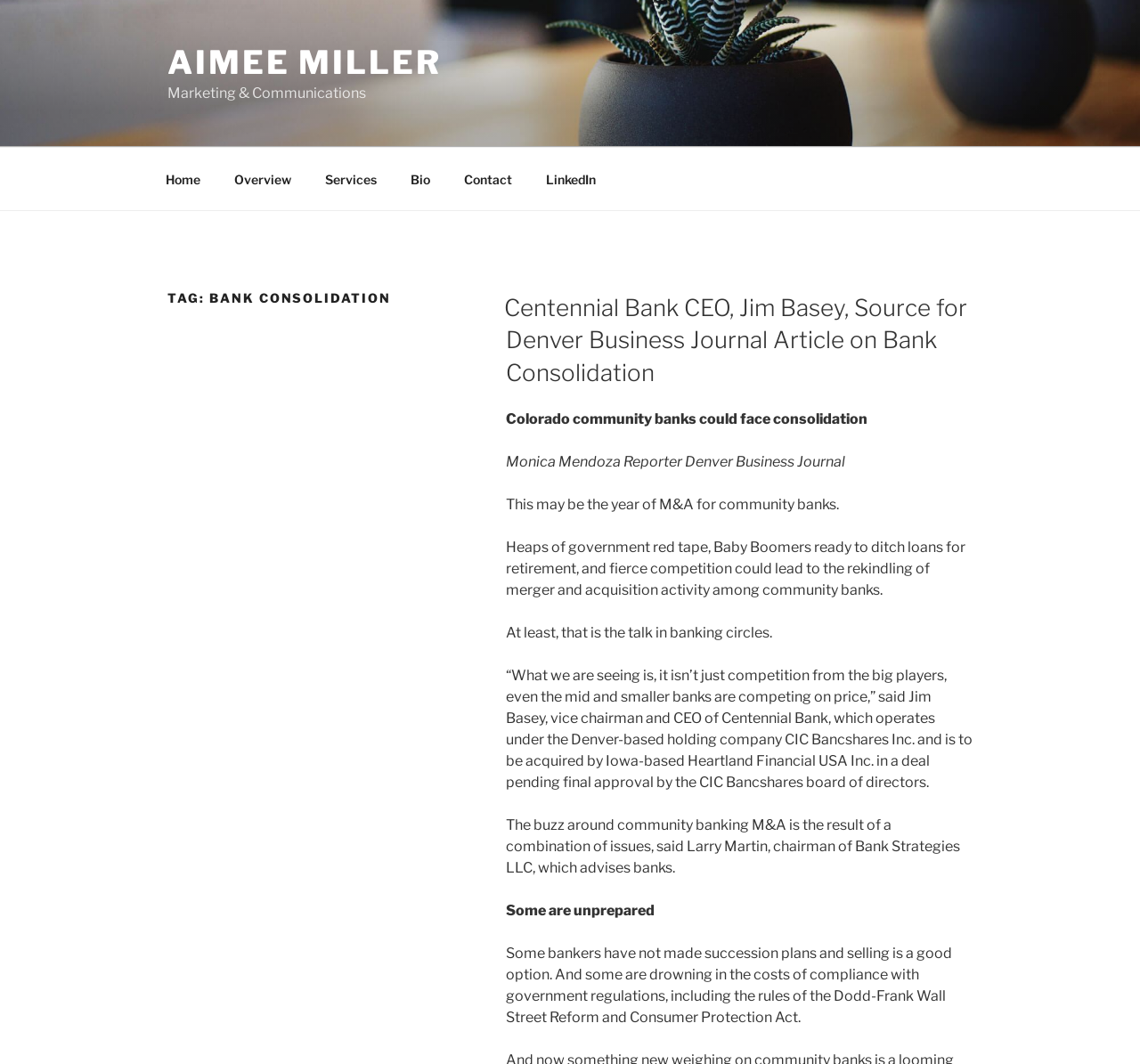Please identify the bounding box coordinates of the element I need to click to follow this instruction: "Go to Home".

[0.131, 0.148, 0.189, 0.189]